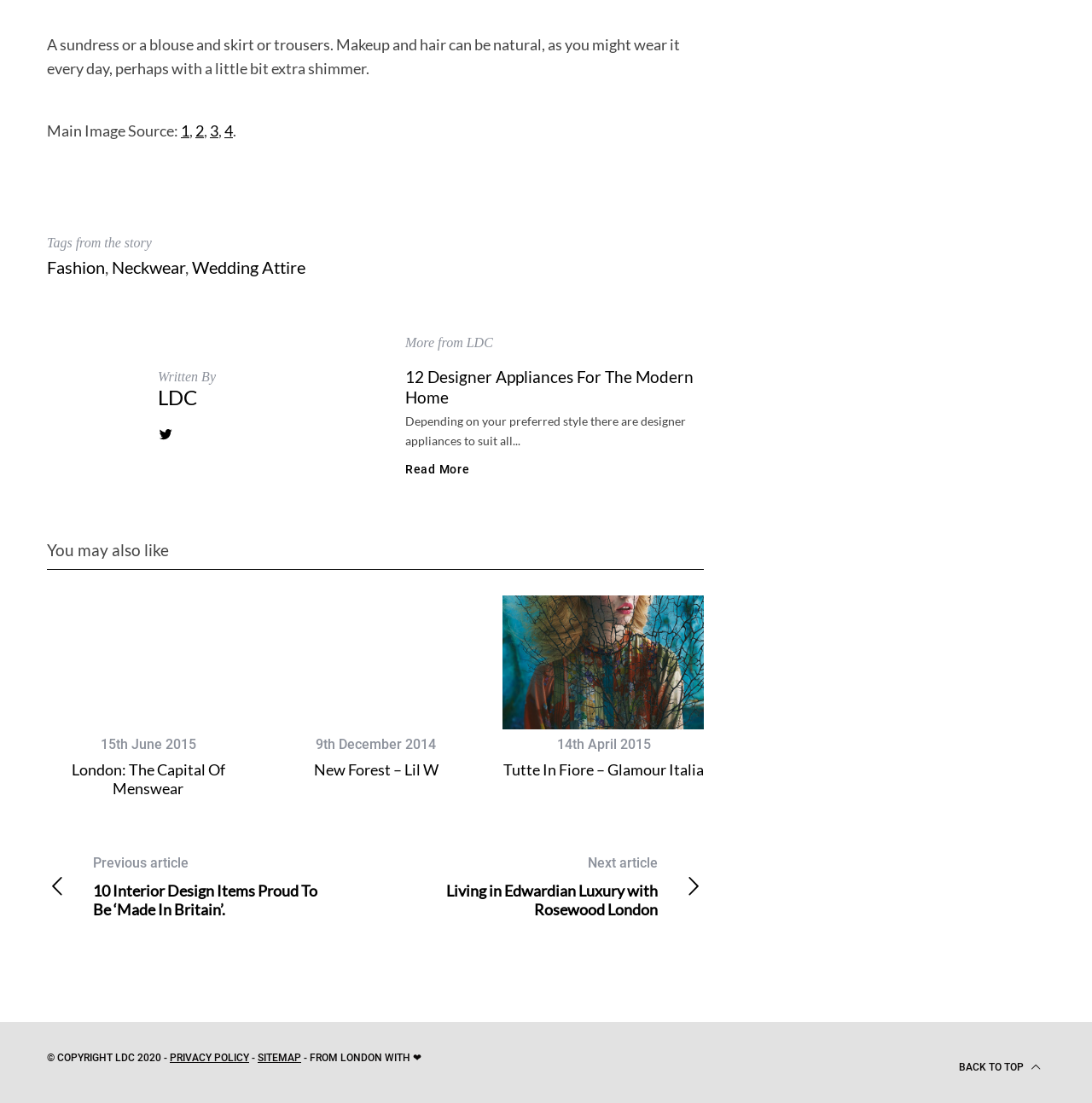Please respond to the question using a single word or phrase:
What is the date of the article 'London: The Capital Of Menswear'?

15th June 2015